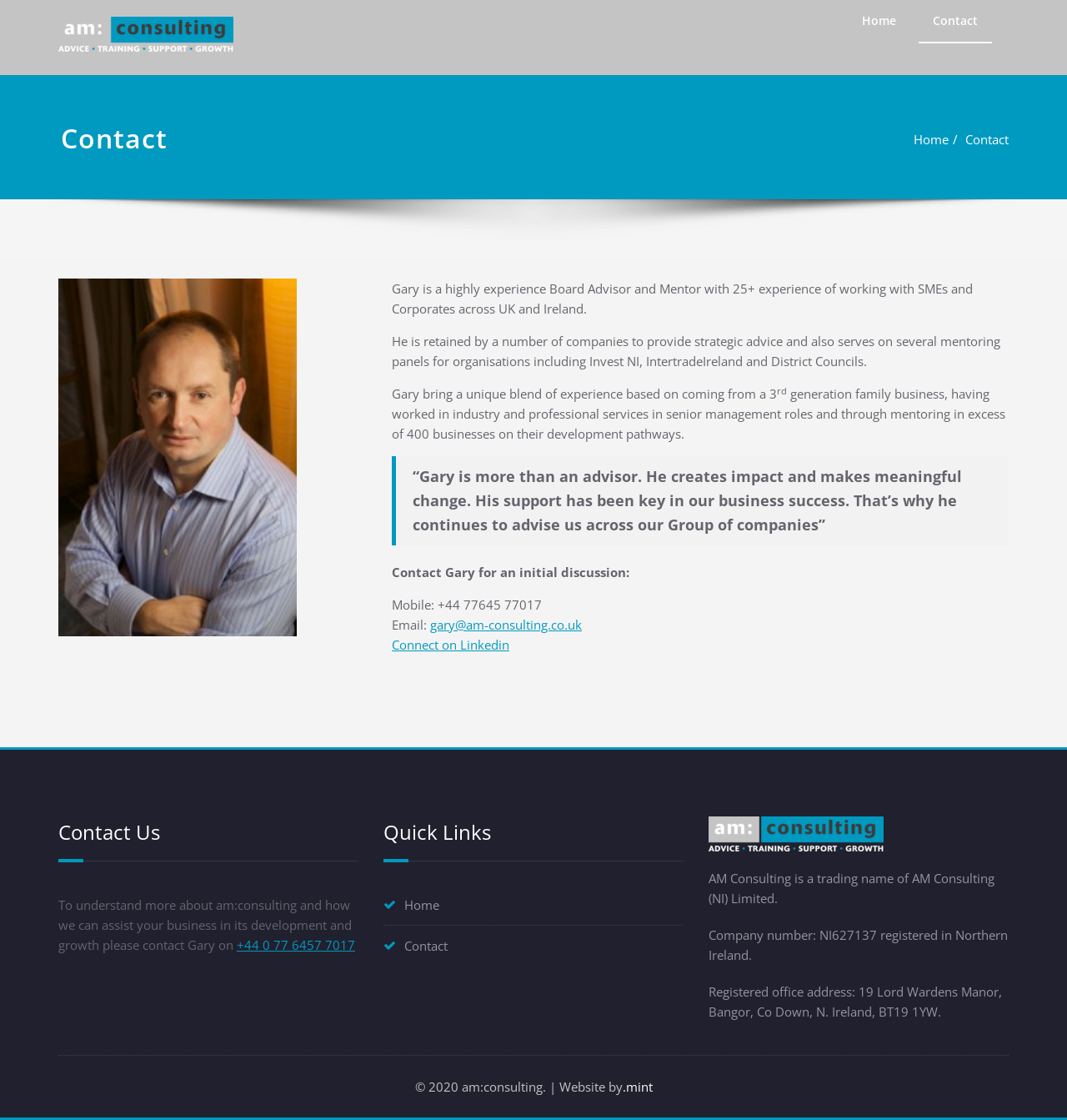Locate the bounding box of the UI element described in the following text: "Quick Links".

[0.359, 0.729, 0.641, 0.769]